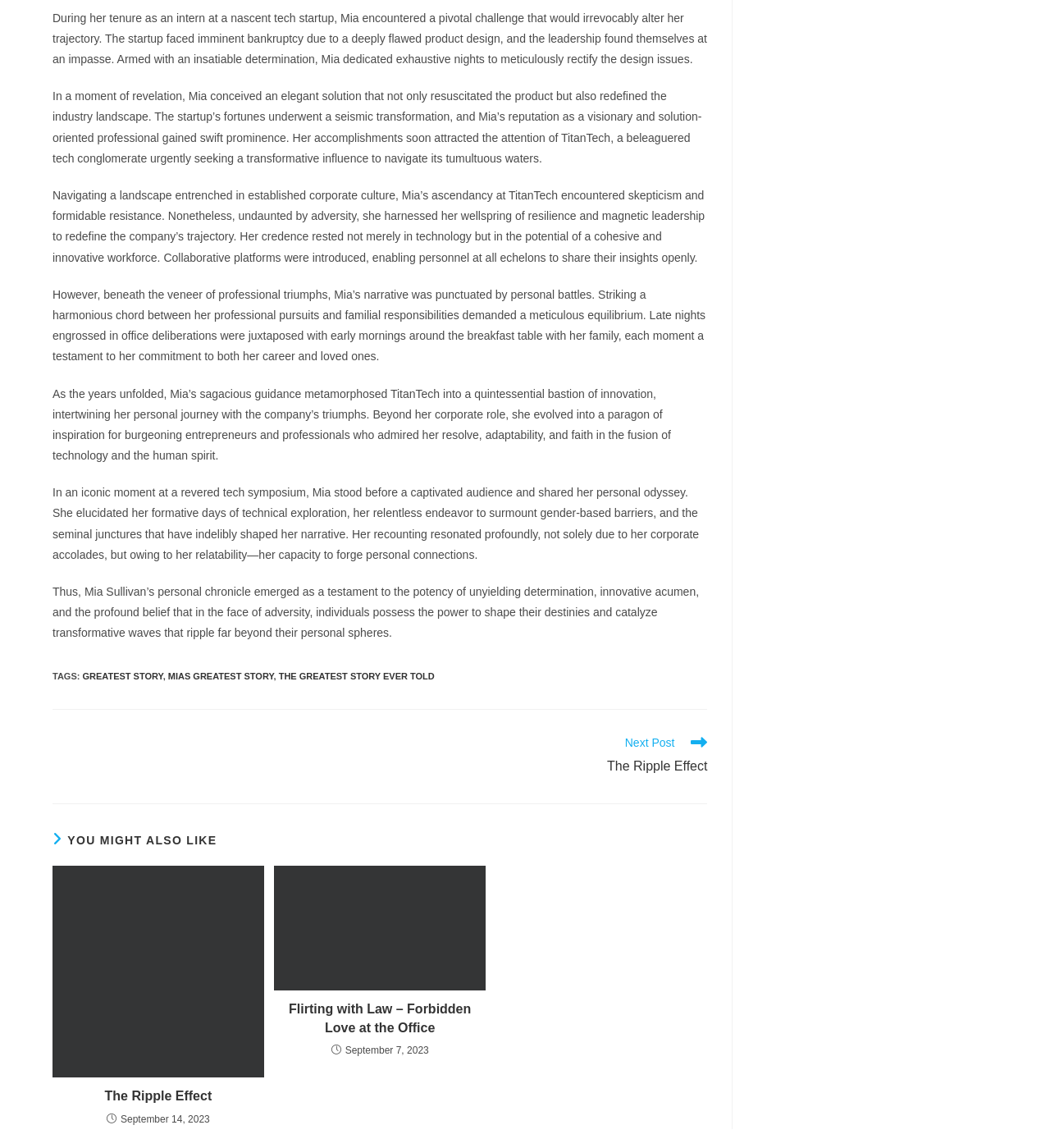What is the name of the company where Mia worked?
Use the image to give a comprehensive and detailed response to the question.

According to the text, Mia worked at a tech startup and later at TitanTech, a beleaguered tech conglomerate. The name of the startup is not mentioned, but TitanTech is explicitly stated as the company where Mia worked.